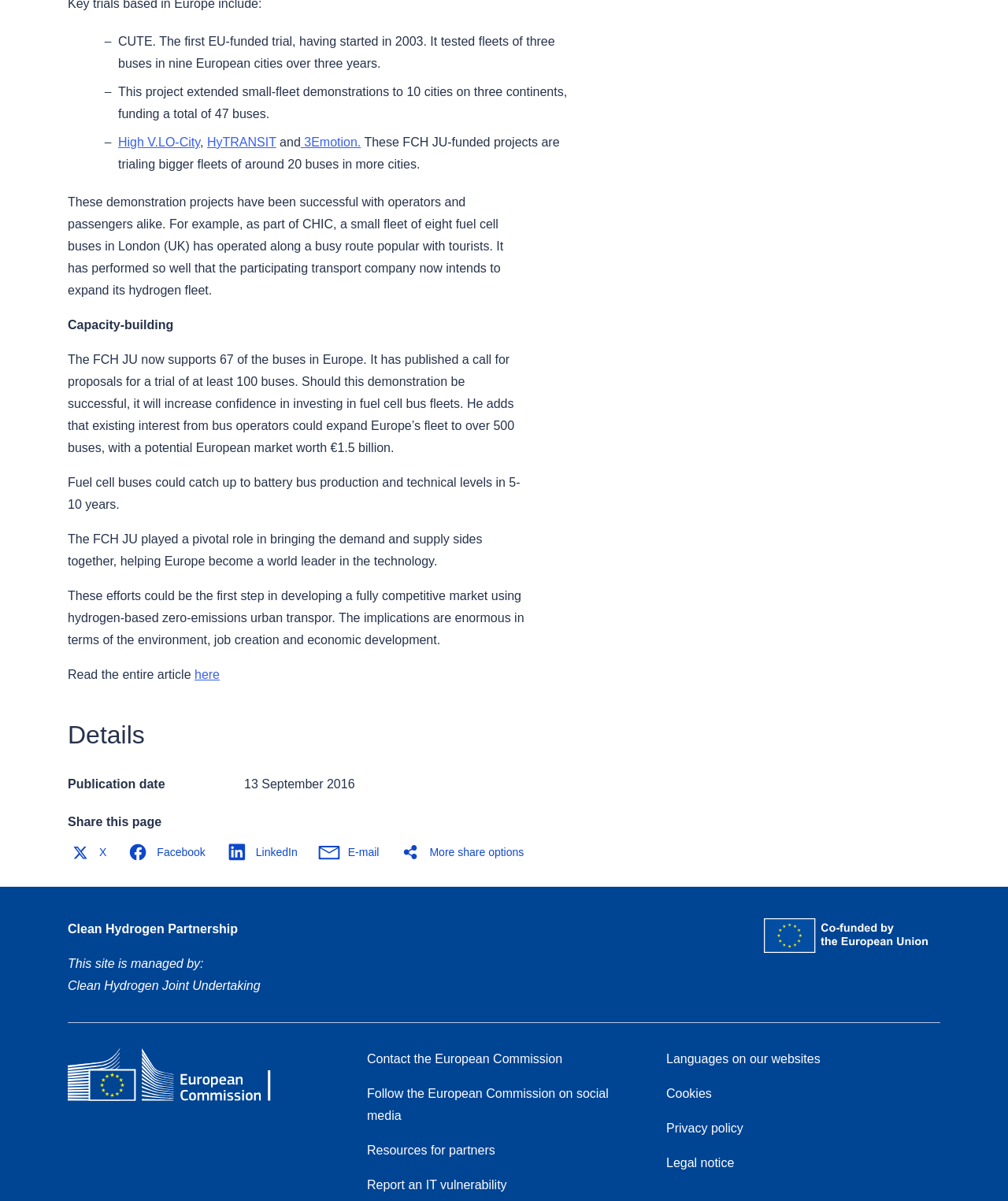Determine the bounding box for the described UI element: "Clean Hydrogen Partnership".

[0.067, 0.768, 0.236, 0.779]